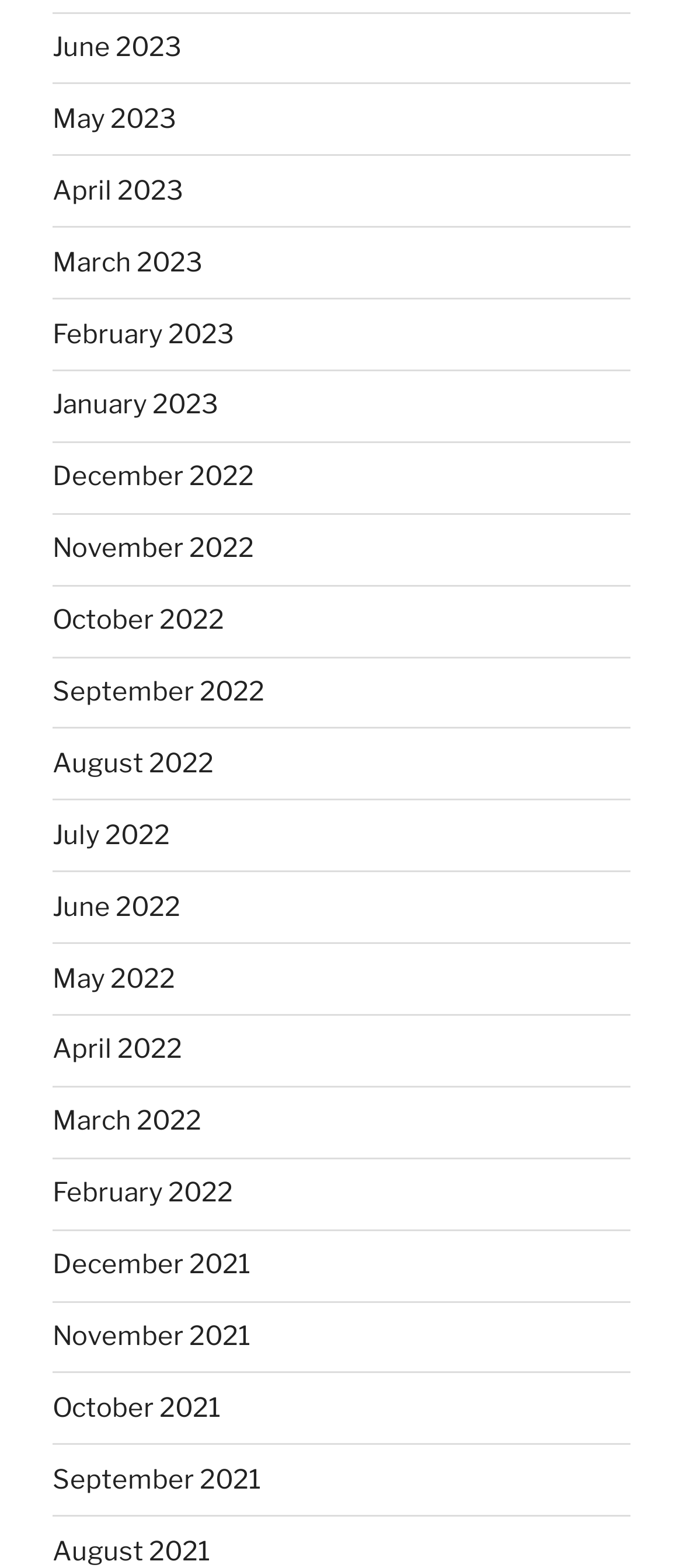Identify the bounding box coordinates of the region I need to click to complete this instruction: "view June 2023".

[0.077, 0.02, 0.267, 0.04]